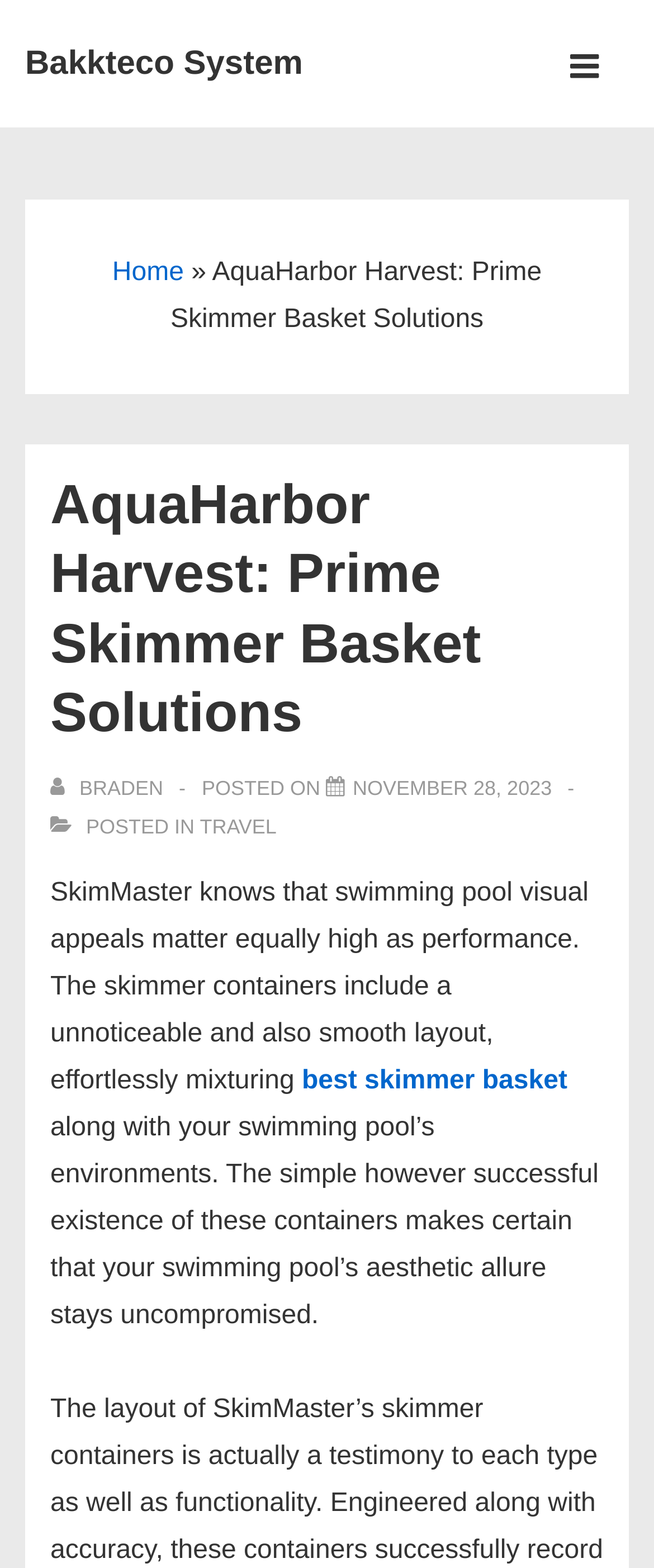Identify and provide the main heading of the webpage.

AquaHarbor Harvest: Prime Skimmer Basket Solutions